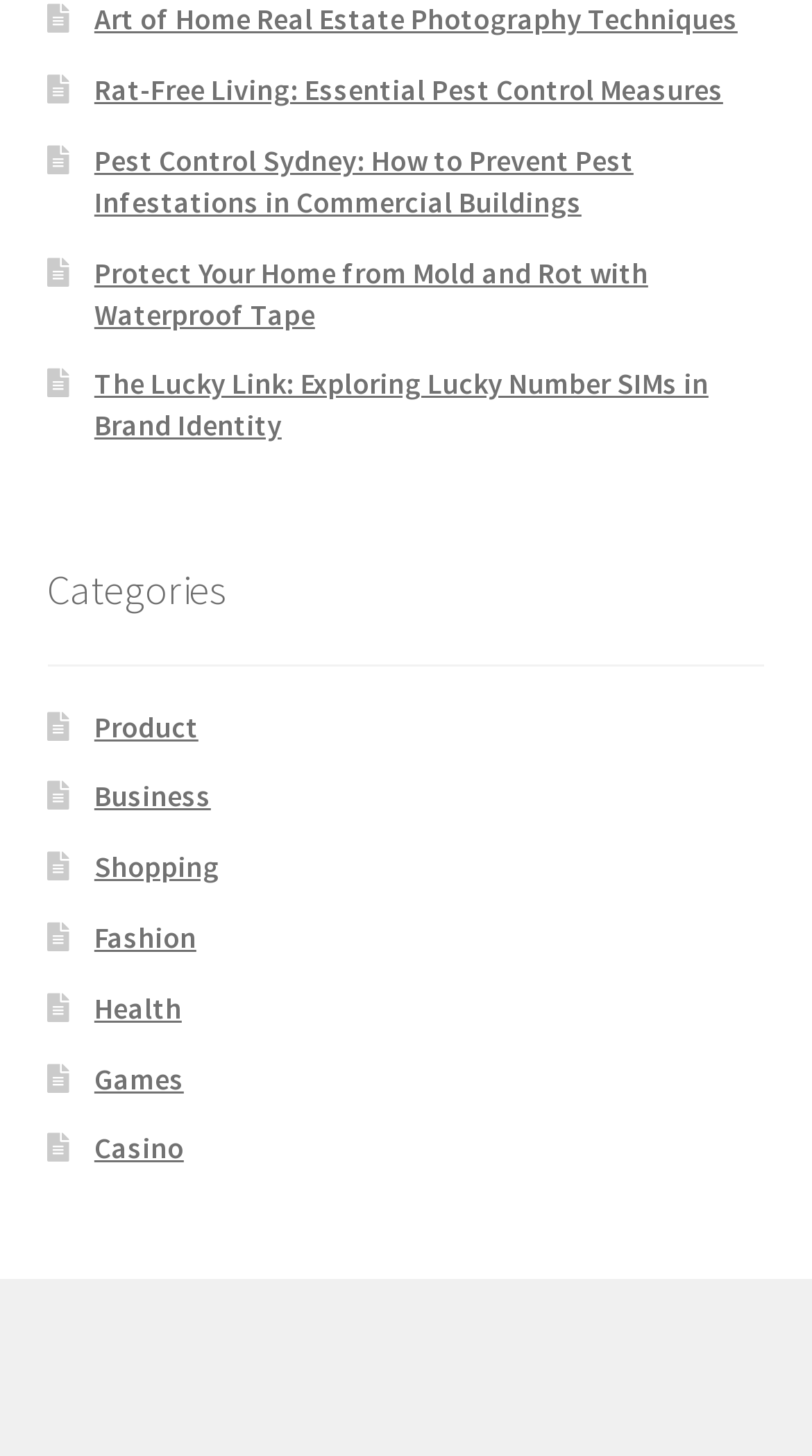Please provide a brief answer to the following inquiry using a single word or phrase:
How many article links are there?

5